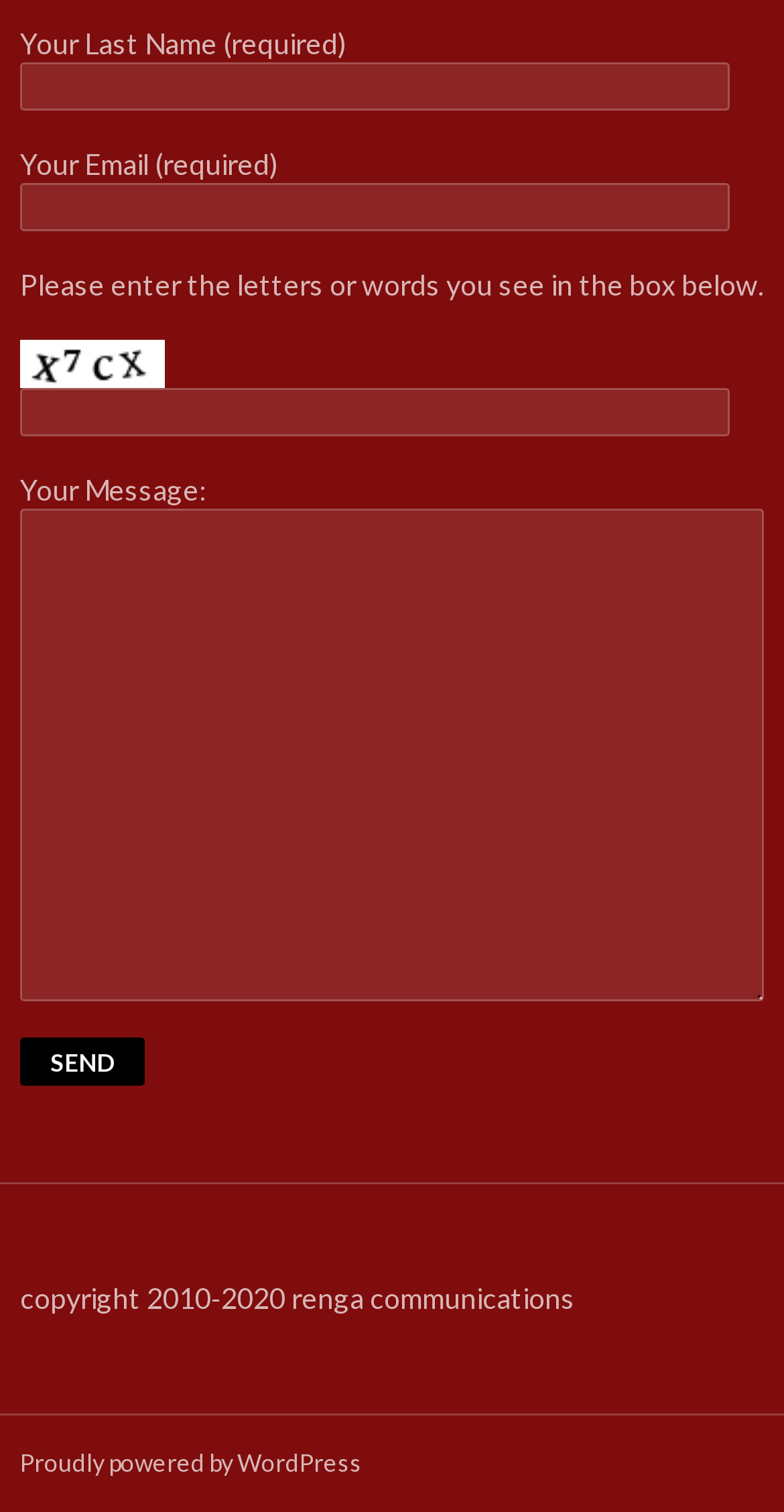Respond with a single word or phrase to the following question:
What is the purpose of the image?

captcha